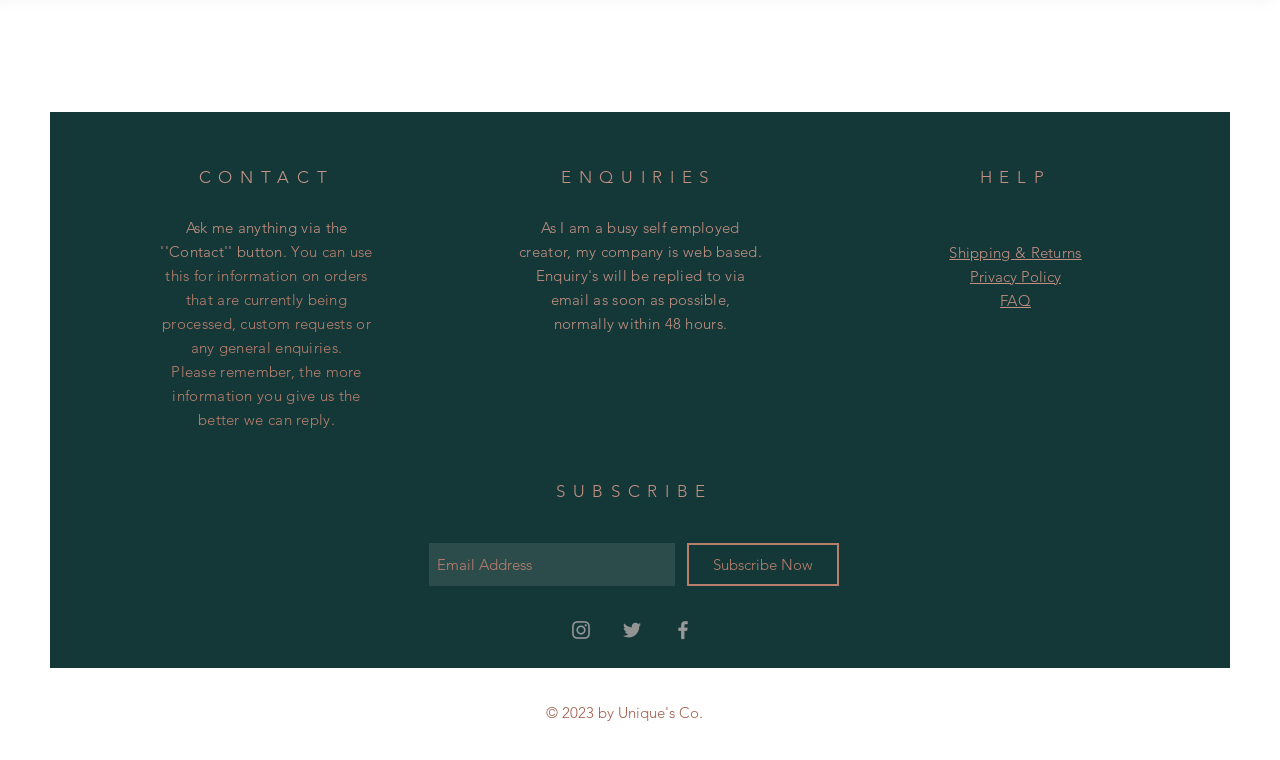Respond with a single word or phrase for the following question: 
How long does it take to reply to emails?

Within 48 hours